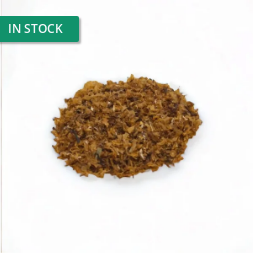What is the shape of the Irish seamoss?
Based on the image, respond with a single word or phrase.

Loose, organic cluster